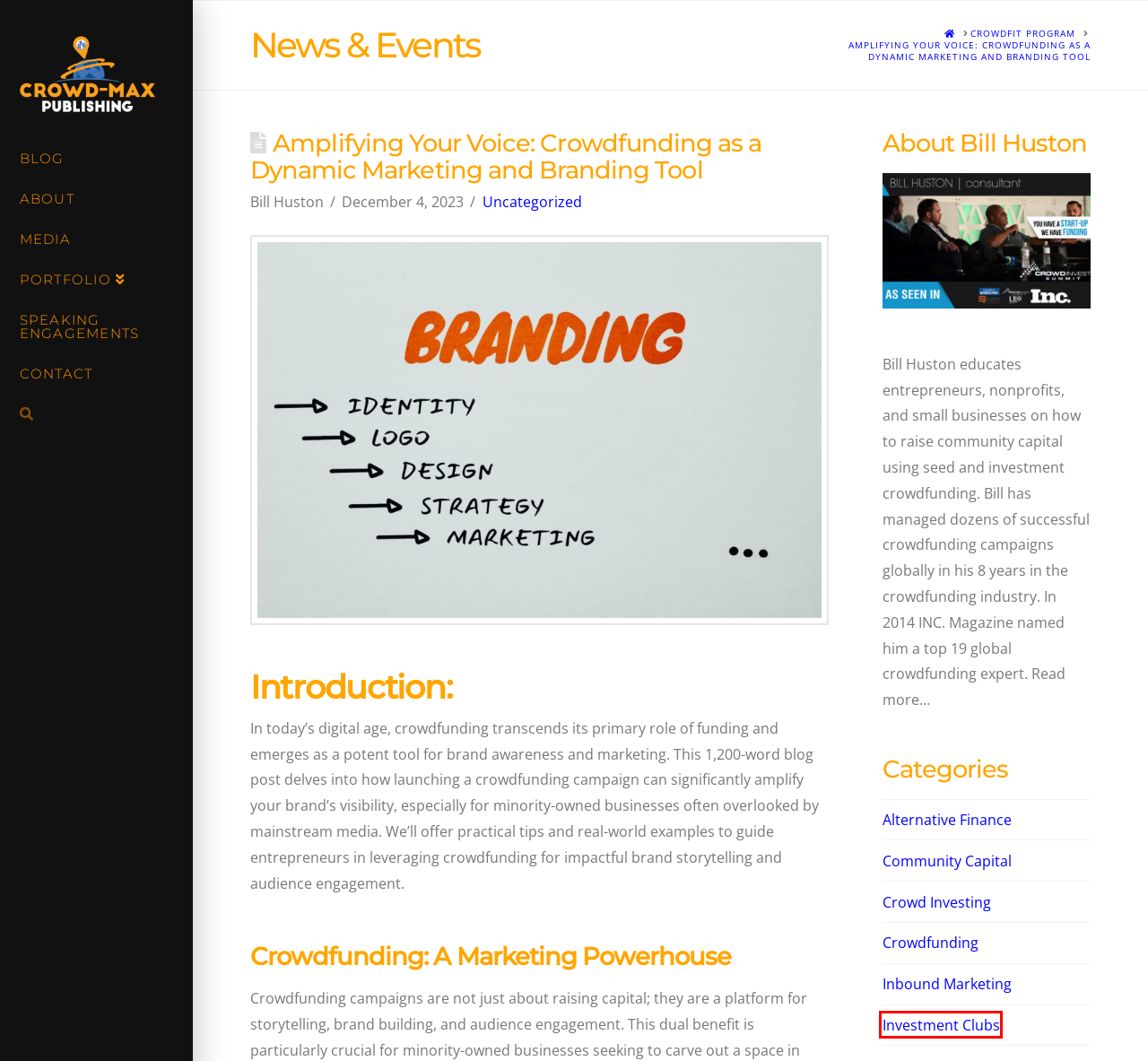Given a screenshot of a webpage with a red bounding box around an element, choose the most appropriate webpage description for the new page displayed after clicking the element within the bounding box. Here are the candidates:
A. Investment Clubs Archives - Crowd Max Media
B. speaking engagements - Crowd Max Media
C. about Bill - Crowd Max Media
D. Alternative Finance Archives - Crowd Max Media
E. Media - Crowd Max Media
F. Uncategorized Archives - Crowd Max Media
G. Portfolio - Crowd Max Media
H. Crowd Investing Archives - Crowd Max Media

A